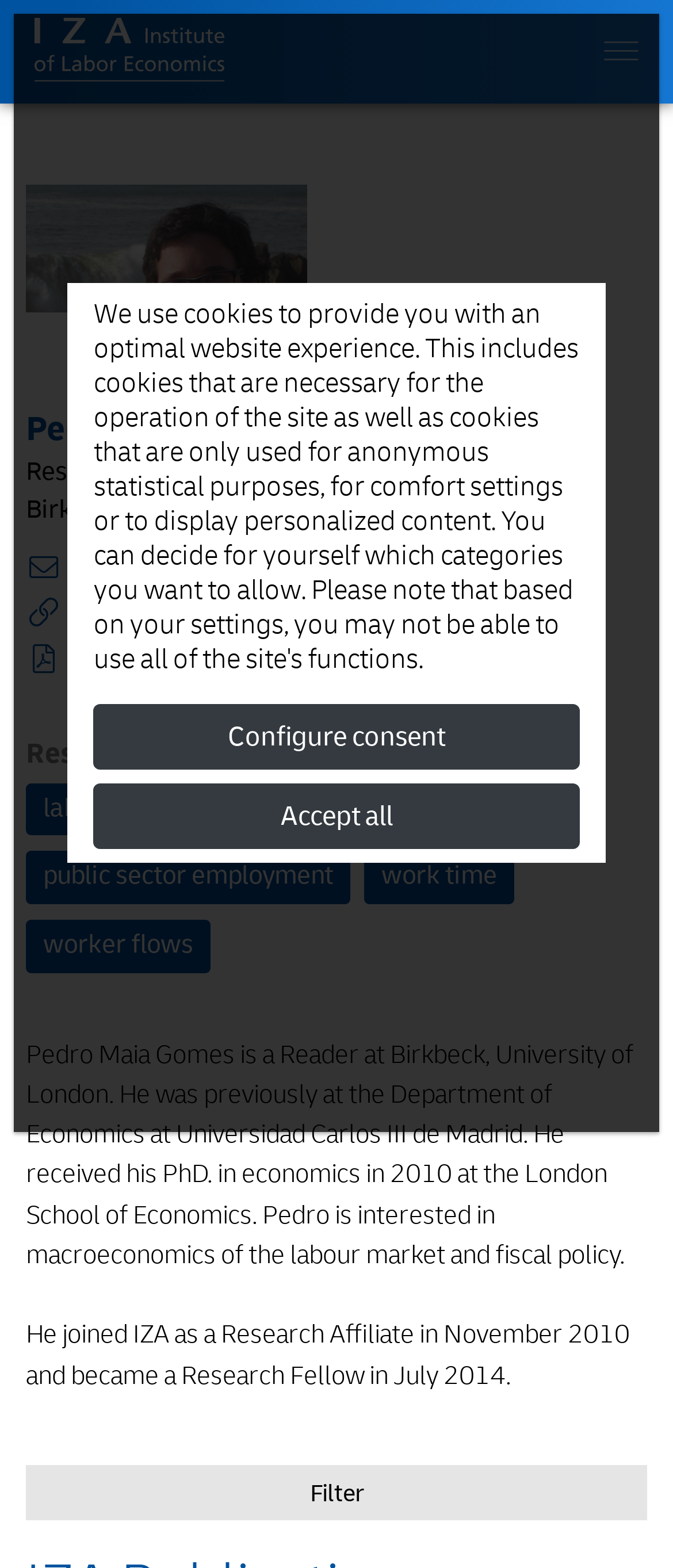Locate the coordinates of the bounding box for the clickable region that fulfills this instruction: "Configure consent settings".

[0.139, 0.449, 0.861, 0.491]